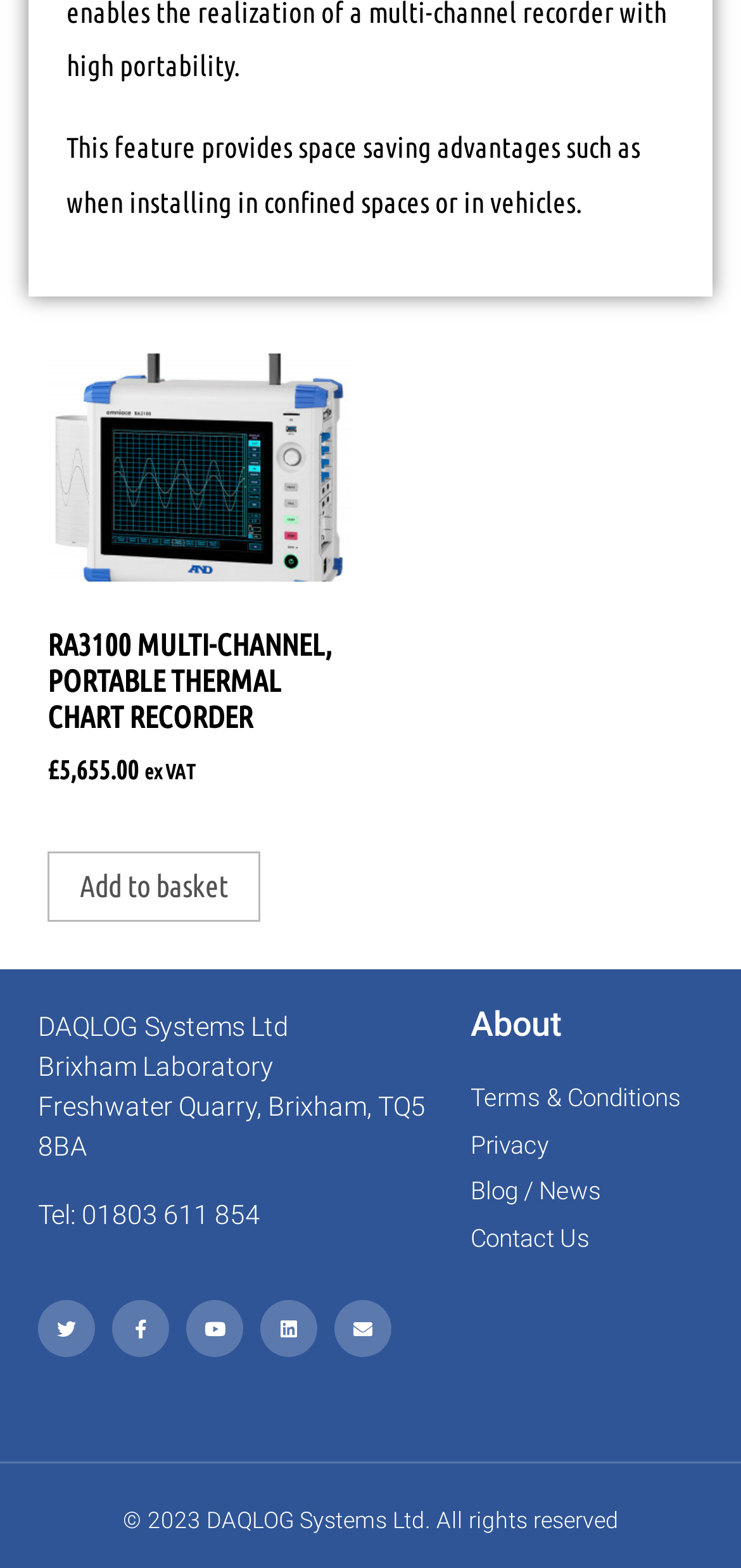Determine the bounding box coordinates of the UI element described by: "Terms & Conditions".

[0.635, 0.689, 0.931, 0.712]